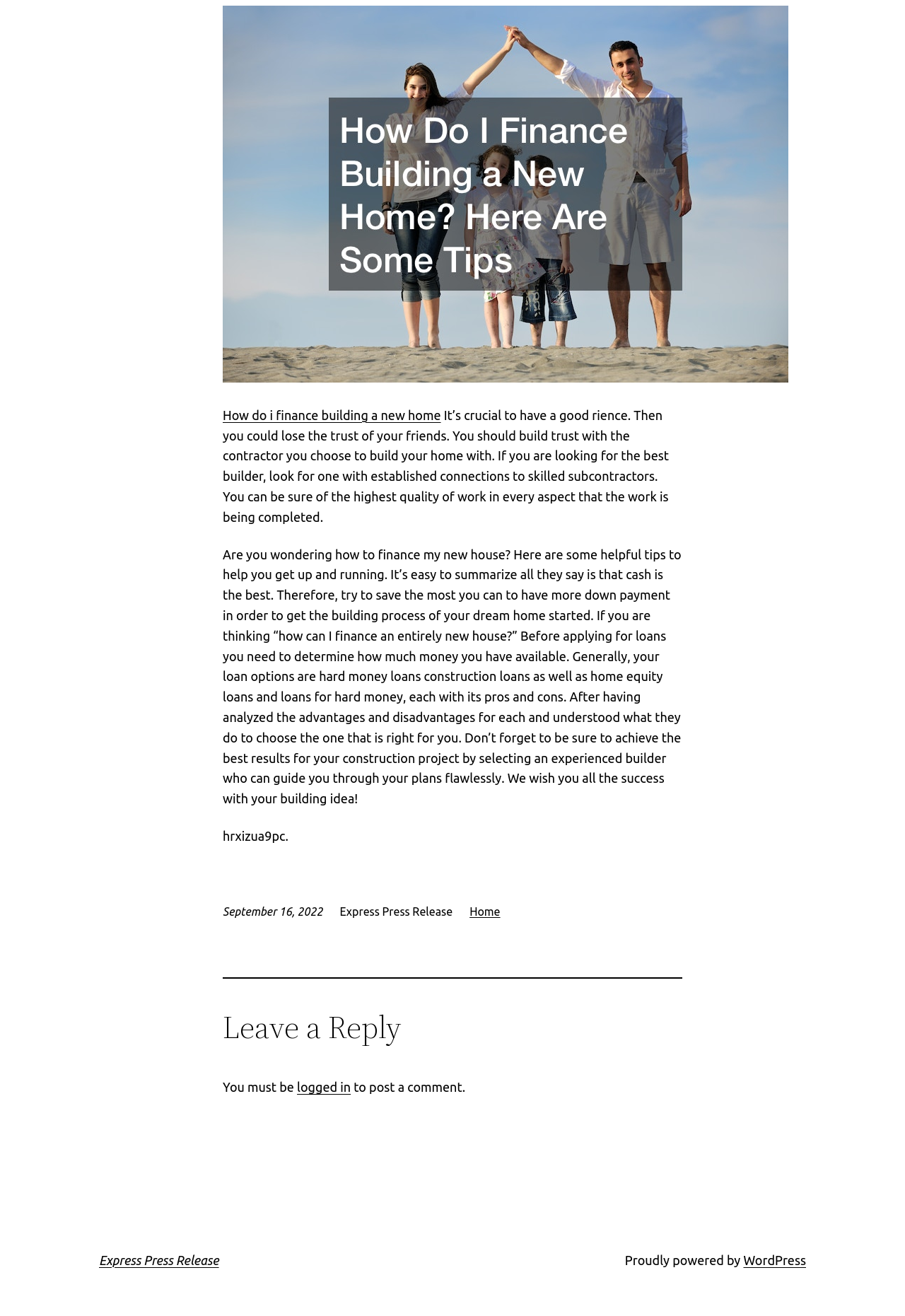Please determine the bounding box coordinates, formatted as (top-left x, top-left y, bottom-right x, bottom-right y), with all values as floating point numbers between 0 and 1. Identify the bounding box of the region described as: logged in

[0.328, 0.82, 0.388, 0.831]